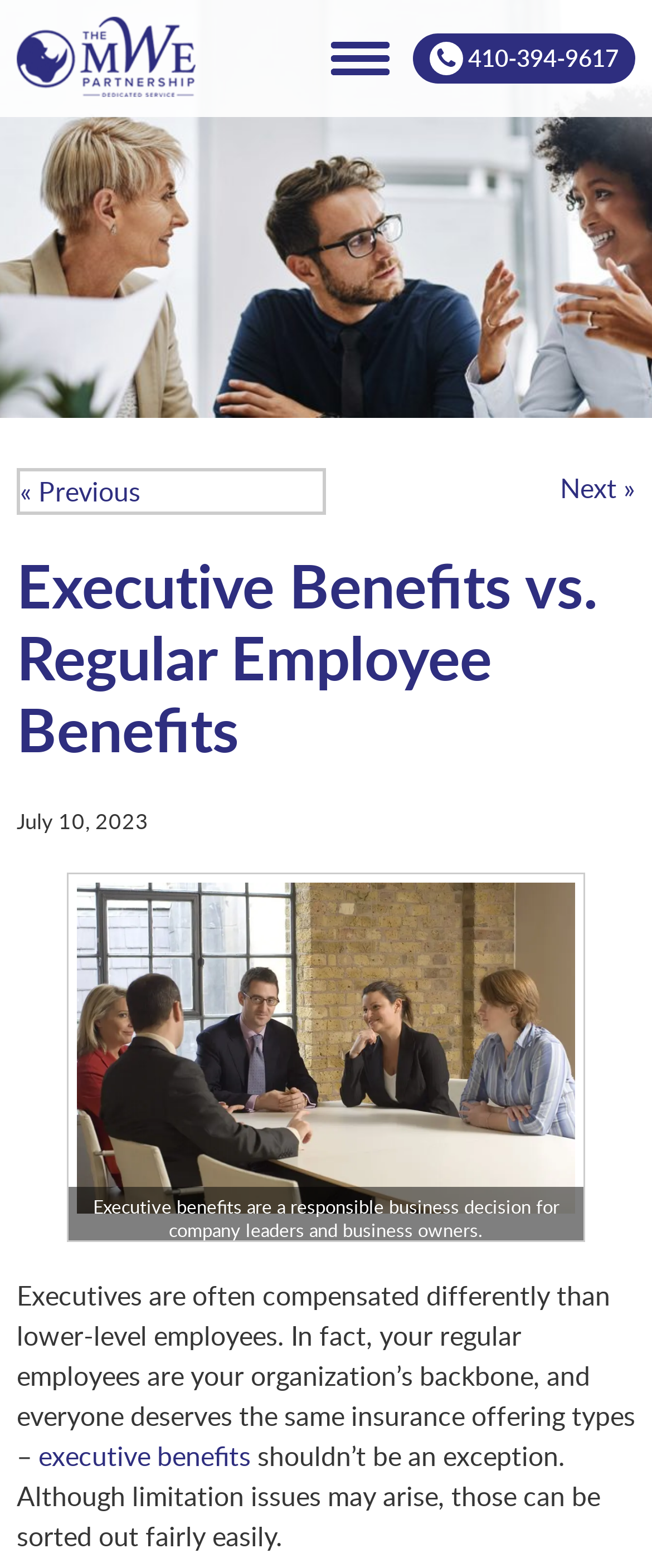From the given element description: "Contact", find the bounding box for the UI element. Provide the coordinates as four float numbers between 0 and 1, in the order [left, top, right, bottom].

None